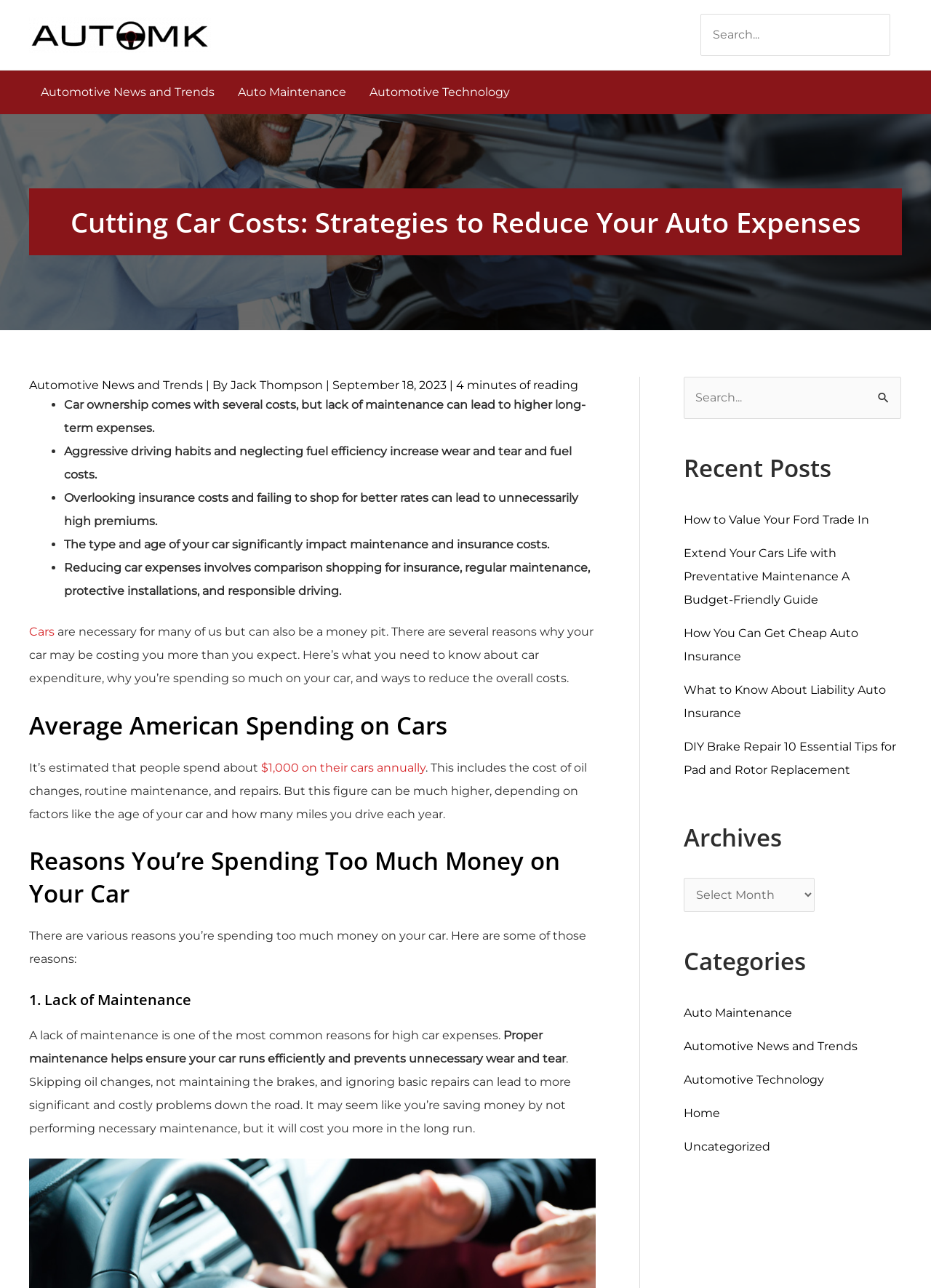Determine the bounding box coordinates for the clickable element required to fulfill the instruction: "Select an option from the Archives dropdown". Provide the coordinates as four float numbers between 0 and 1, i.e., [left, top, right, bottom].

[0.734, 0.682, 0.875, 0.708]